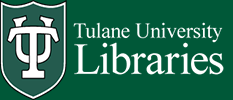What does the logo represent?
Please provide a detailed answer to the question.

The detailed answer is Tulane University Libraries because the caption states that the logo represents the resources and services offered by Tulane University’s library system, which serves as a vital hub for research, learning, and scholarship within the university community.